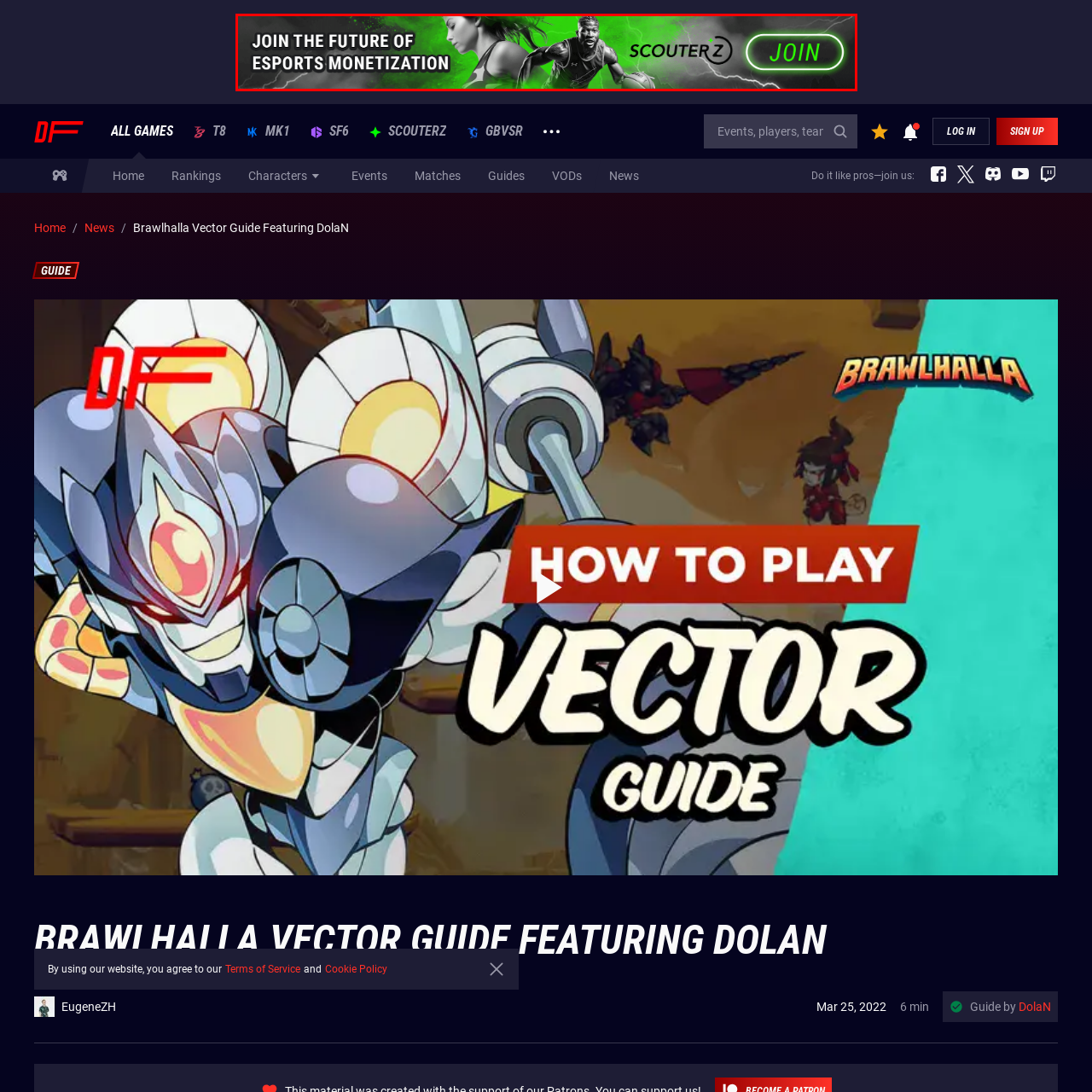What is the prominent color accent used in the design?
Observe the image inside the red bounding box and give a concise answer using a single word or phrase.

green